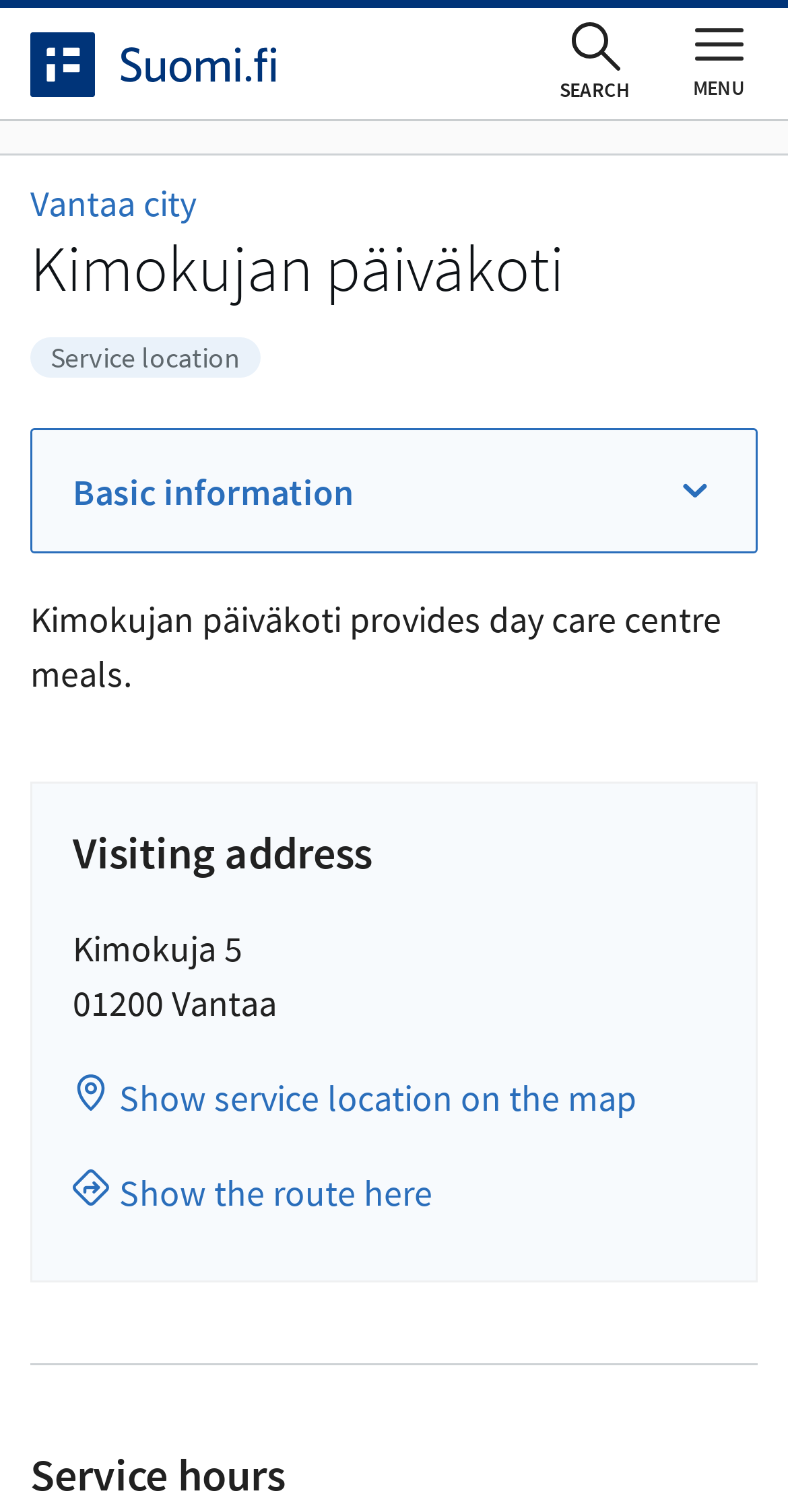What is the address of the daycare center?
Please provide a comprehensive answer based on the details in the screenshot.

I found the answer by looking at the 'Visiting address' section which contains the address 'Kimokuja 5' and the postal code '01200 Vantaa'.